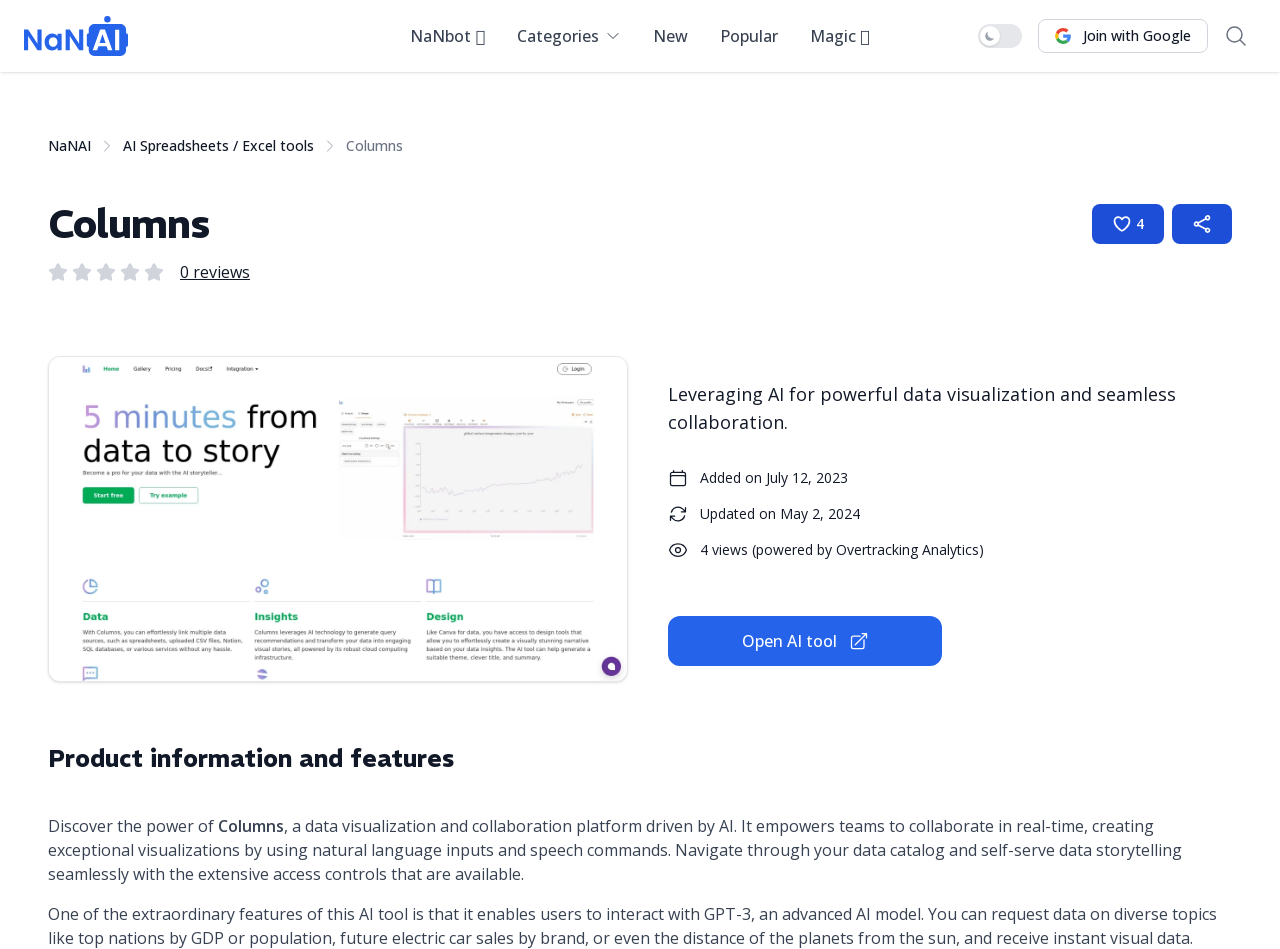Deliver a detailed narrative of the webpage's visual and textual elements.

The webpage is about Columns, a data visualization and collaboration platform powered by AI. At the top left, there is a link to "AI tools directory NaNAI NaNAI" accompanied by an image. Next to it, there are several links to different categories, including "NaNbot", "Categories", "New", "Popular", and "Magic". A dark mode toggle switch is located on the right side of the top navigation bar.

Below the top navigation bar, there is a breadcrumb navigation section that shows the current page's location, with links to "NaNAI" and "AI Spreadsheets / Excel tools". The main title "Columns" is displayed prominently, followed by a heading with the same text.

On the right side of the main title, there are buttons to "Like Columns" and "Share Columns page", each accompanied by an image. Below the main title, there is a large image related to Columns.

The main content section starts with a brief description of Columns, stating that it leverages AI for powerful data visualization and seamless collaboration. This is followed by information about the product, including the dates it was added and updated, the number of views, and a mention of the analytics provider.

A prominent call-to-action button "Open AI tool" is displayed, accompanied by an image. The webpage also features a heading "Product information and features" and a detailed description of Columns, highlighting its capabilities and features.